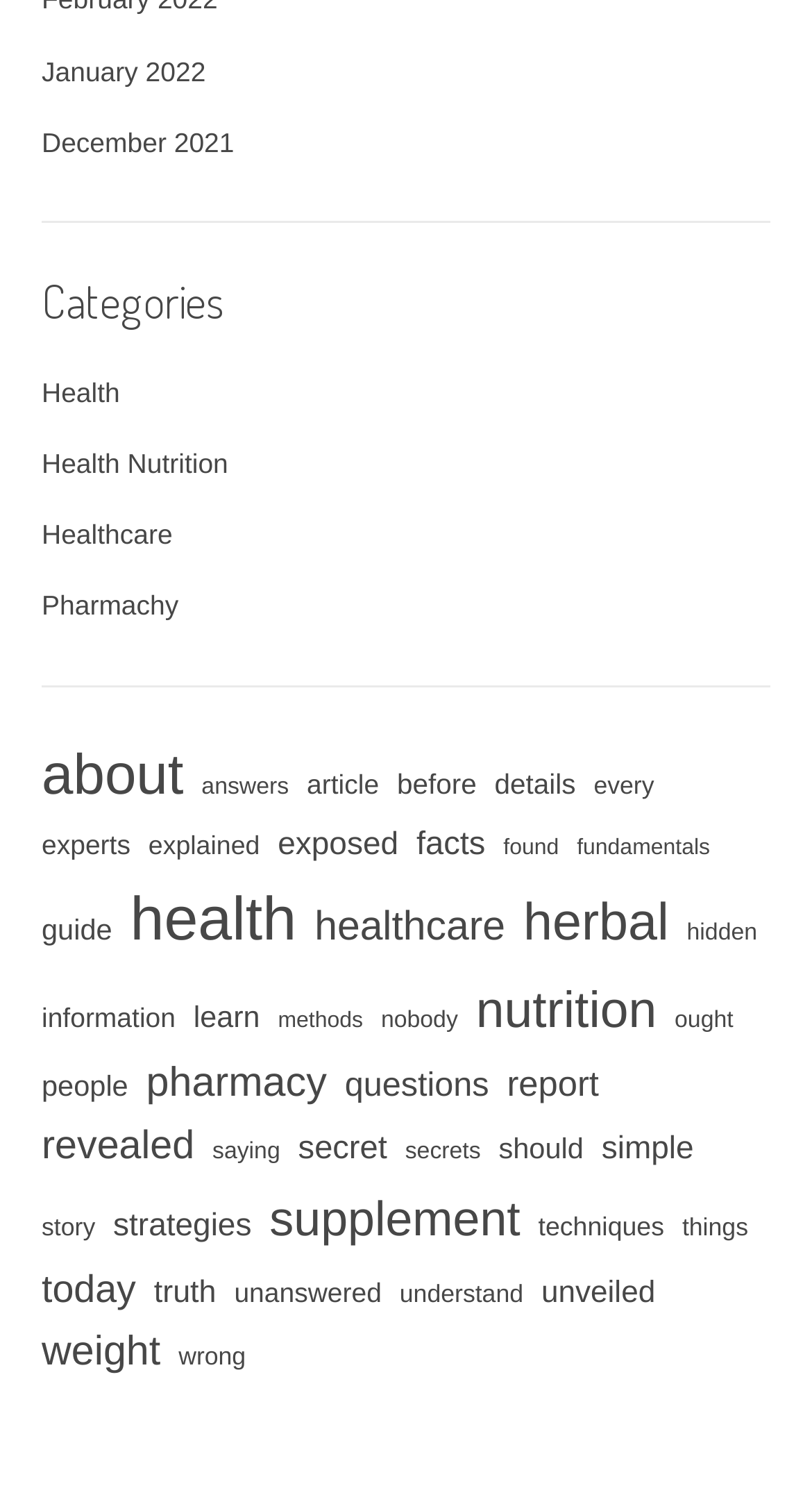Identify the bounding box for the described UI element. Provide the coordinates in (top-left x, top-left y, bottom-right x, bottom-right y) format with values ranging from 0 to 1: Health Nutrition

[0.051, 0.297, 0.281, 0.317]